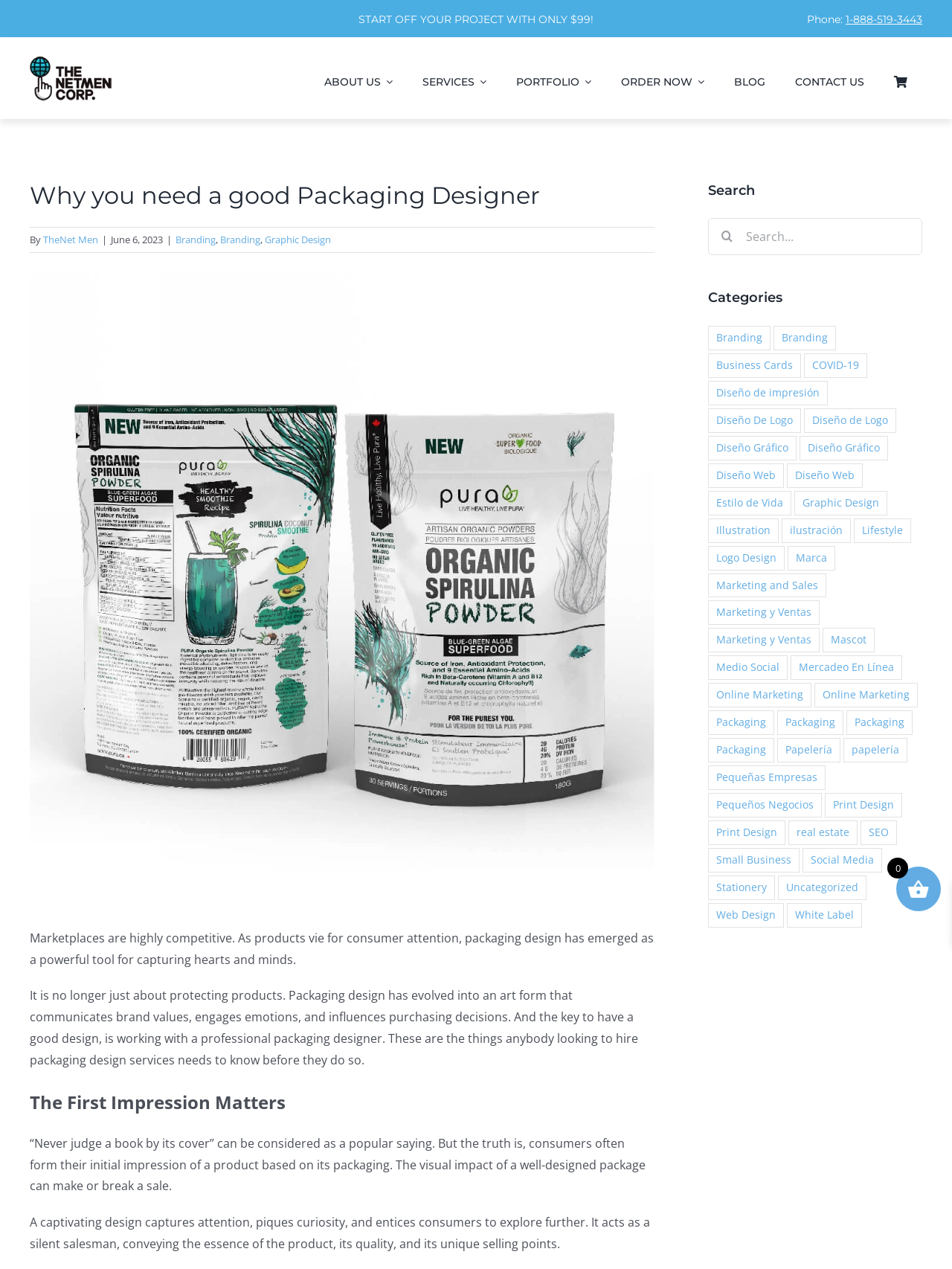Select the bounding box coordinates of the element I need to click to carry out the following instruction: "Click on the 'START OFF YOUR PROJECT WITH ONLY $99!' link".

[0.377, 0.01, 0.623, 0.021]